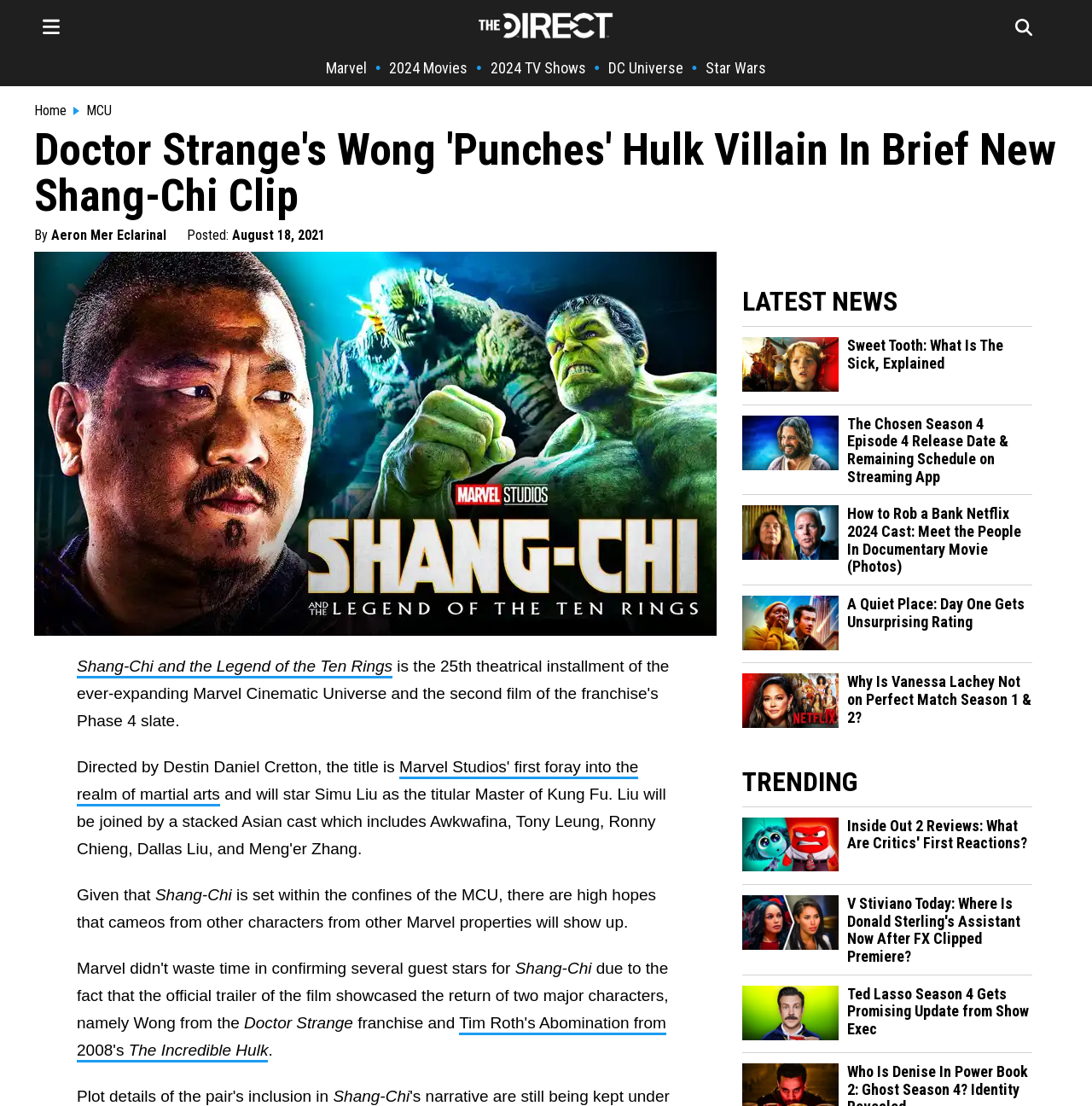What is the title of the article?
From the image, provide a succinct answer in one word or a short phrase.

Doctor Strange's Wong 'Punches' Hulk Villain In Brief New Shang-Chi Clip